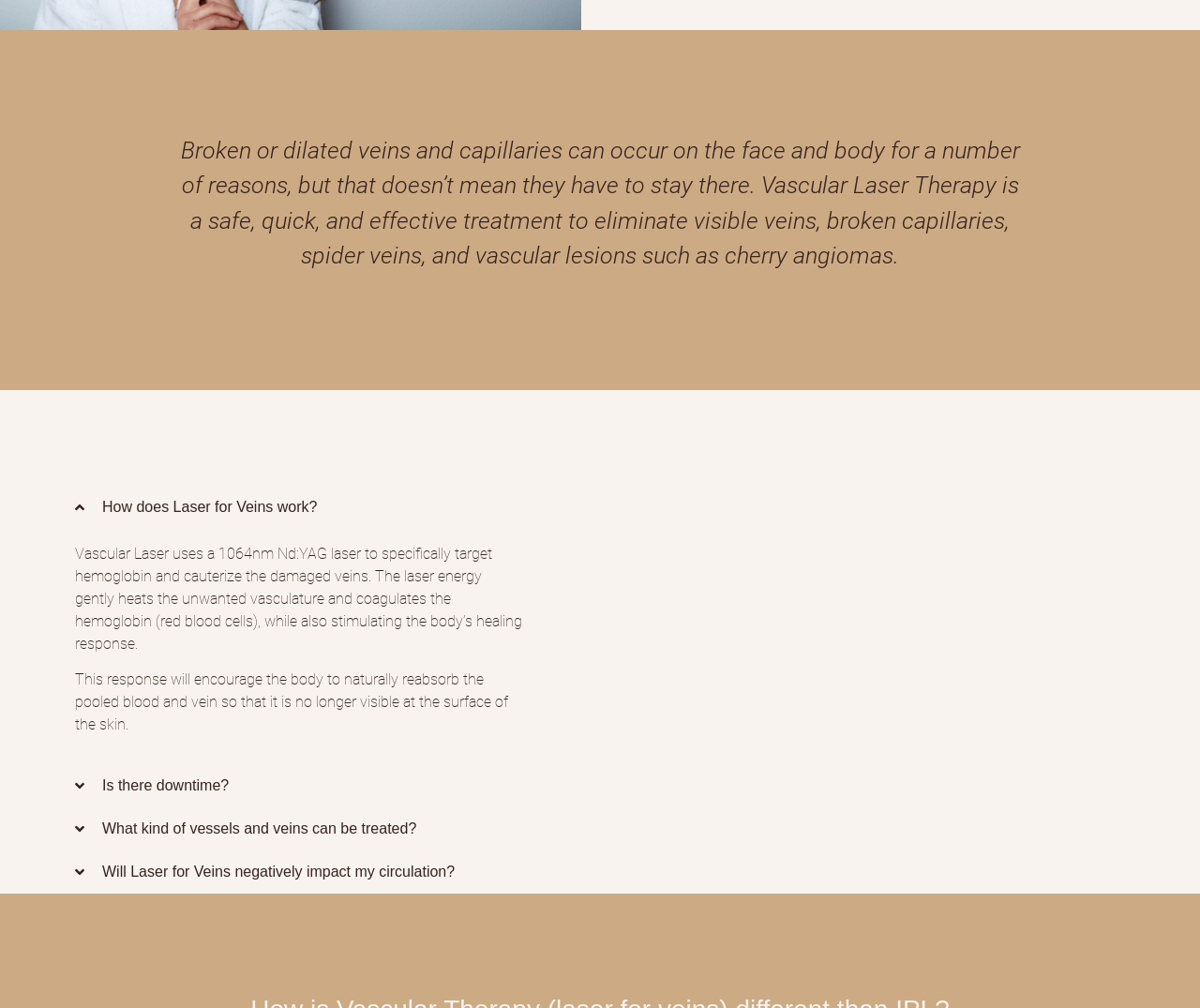Is there an image on the webpage related to acne treatment?
Please give a detailed and elaborate answer to the question based on the image.

The webpage contains an image with the description 'Photorejuvenation treatments for acne with vascular laser', which suggests that the image is related to acne treatment using vascular laser.